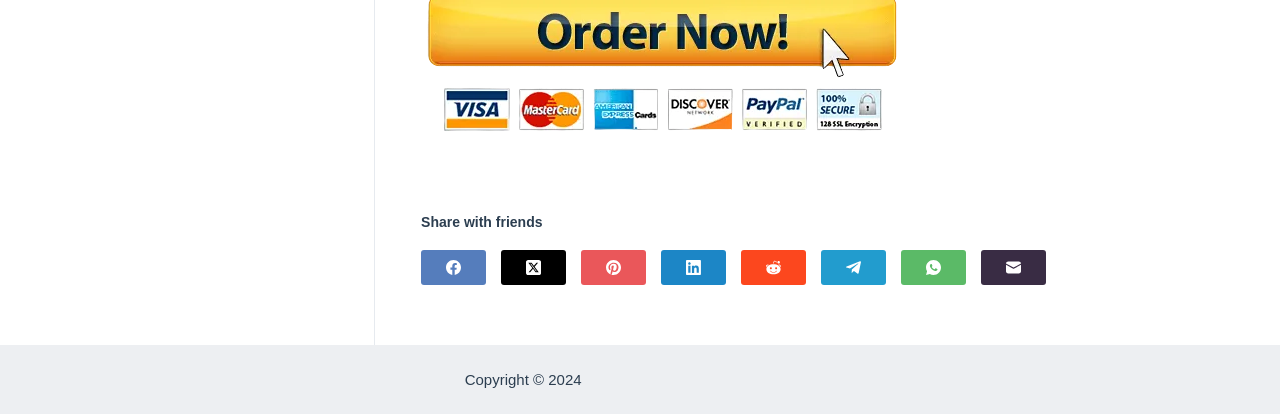For the element described, predict the bounding box coordinates as (top-left x, top-left y, bottom-right x, bottom-right y). All values should be between 0 and 1. Element description: aria-label="Telegram"

[0.641, 0.603, 0.692, 0.687]